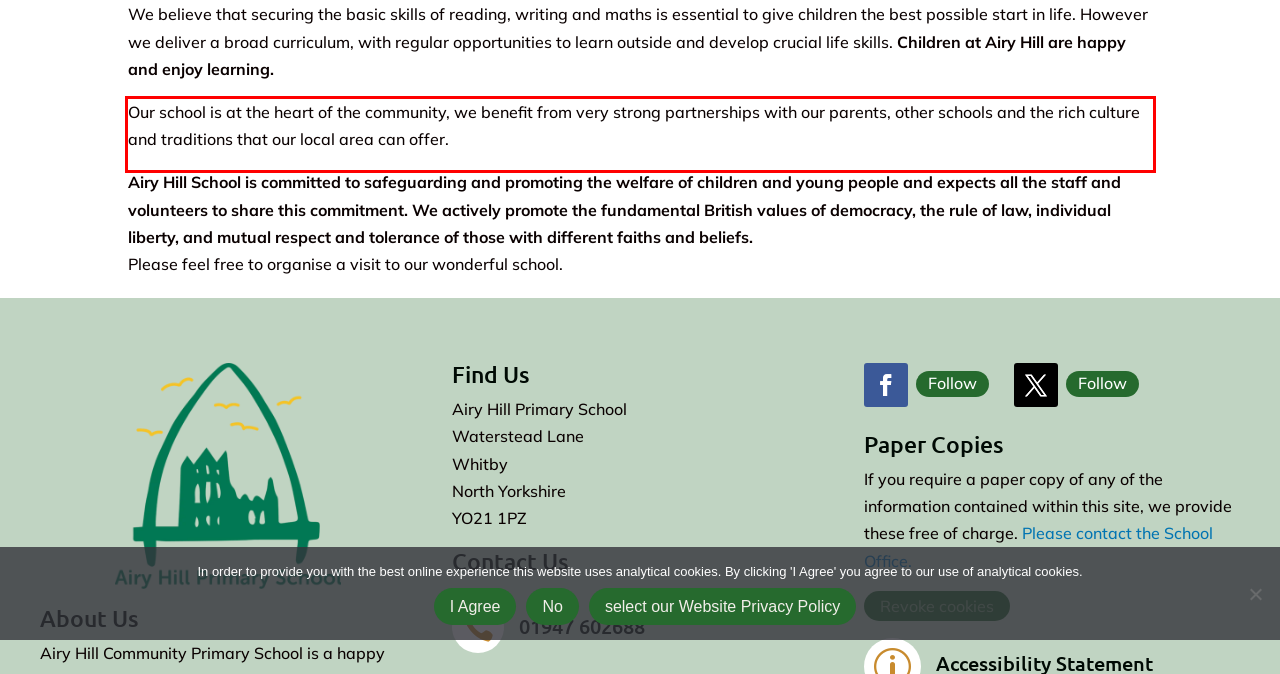Inspect the webpage screenshot that has a red bounding box and use OCR technology to read and display the text inside the red bounding box.

Our school is at the heart of the community, we benefit from very strong partnerships with our parents, other schools and the rich culture and traditions that our local area can offer.